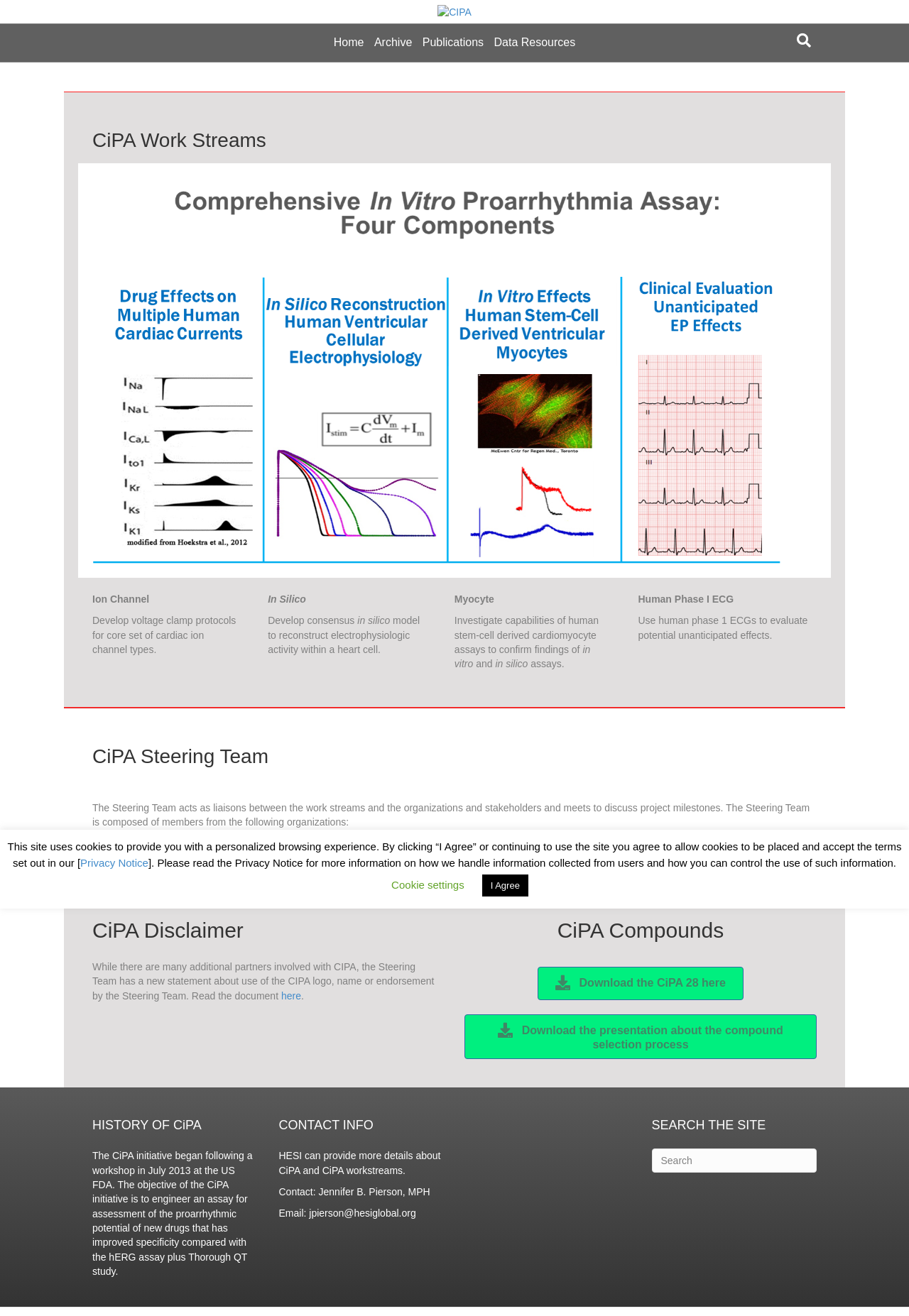Specify the bounding box coordinates of the region I need to click to perform the following instruction: "Click the CIPA link". The coordinates must be four float numbers in the range of 0 to 1, i.e., [left, top, right, bottom].

[0.481, 0.004, 0.519, 0.013]